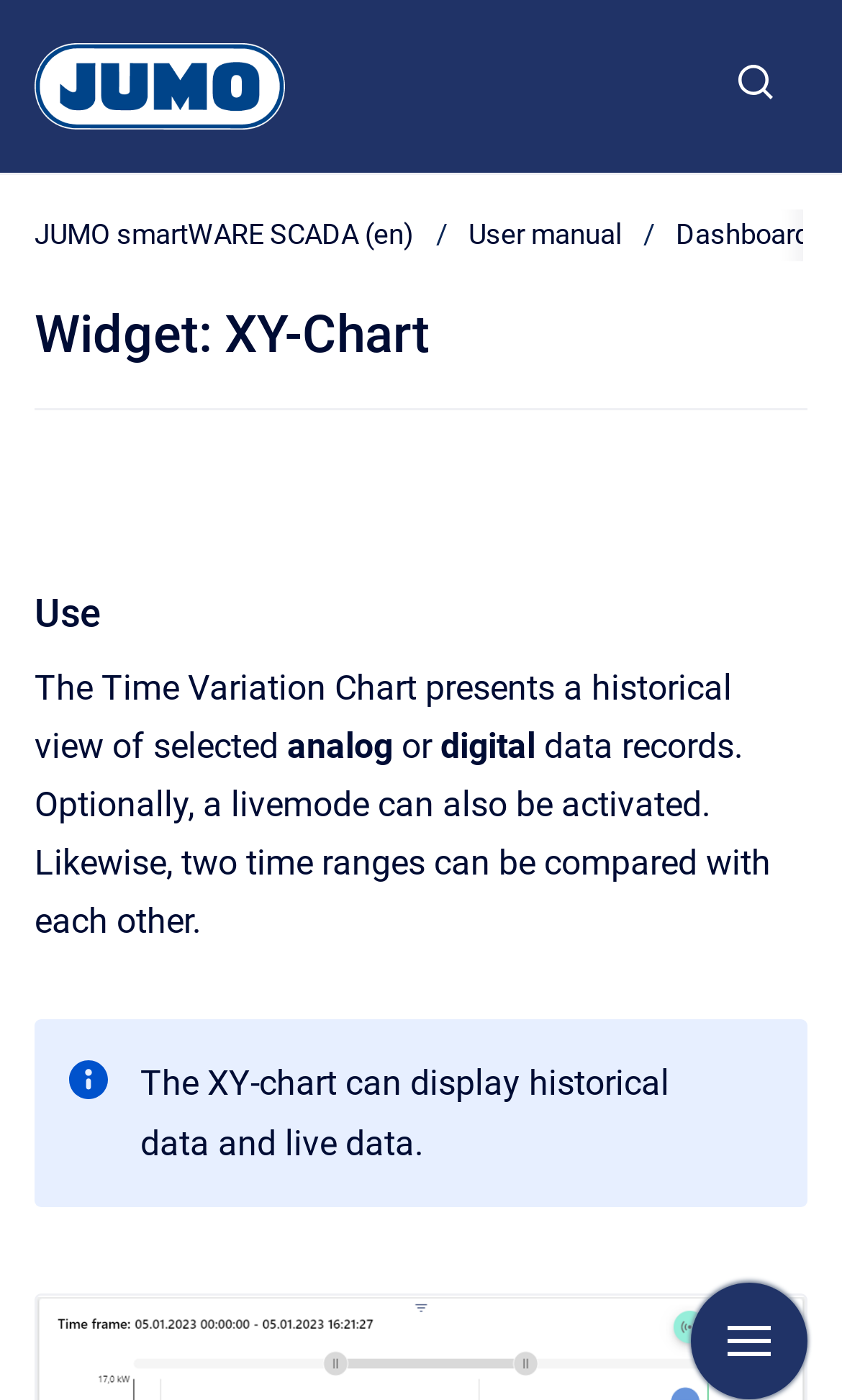Provide the bounding box coordinates of the HTML element described by the text: "JUMO smartWARE SCADA (en)". The coordinates should be in the format [left, top, right, bottom] with values between 0 and 1.

[0.041, 0.153, 0.492, 0.183]